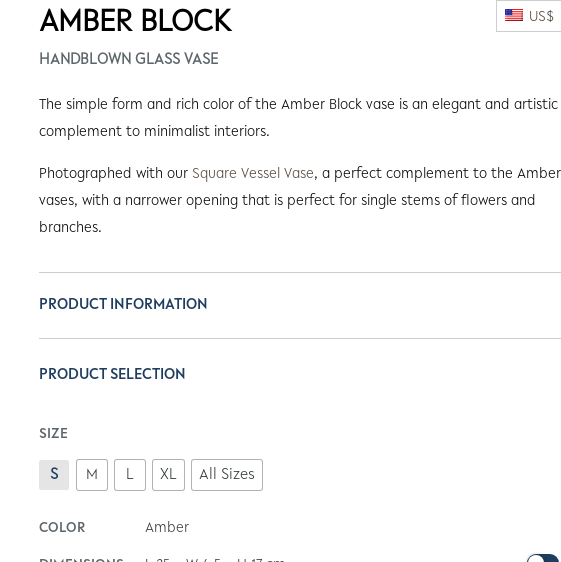Explain in detail what you see in the image.

The image showcases the elegant **Amber Block Handblown Glass Vase**, highlighting its simple form and rich amber color. This vase serves as an artistic complement to minimalist interiors, enhancing decor with its unique aesthetic appeal. 

Accompanying the Amber Block is the **Square Vessel Vase**, which features a narrower opening ideal for showcasing single stems of flowers and branches, emphasizing the beauty of floral arrangements. Information about the vase includes its dimensions of L 25 × W 6.5 × H 17 cm and a weight of 3.3 kg, confirming its quality and practicality. 

Available in multiple sizes, the product is made to order, with a production time of approximately 20 business days, ensuring that each piece is crafted to perfection. The caption also indicates the product's availability of a gift box option, enhancing its suitability for special occasions.